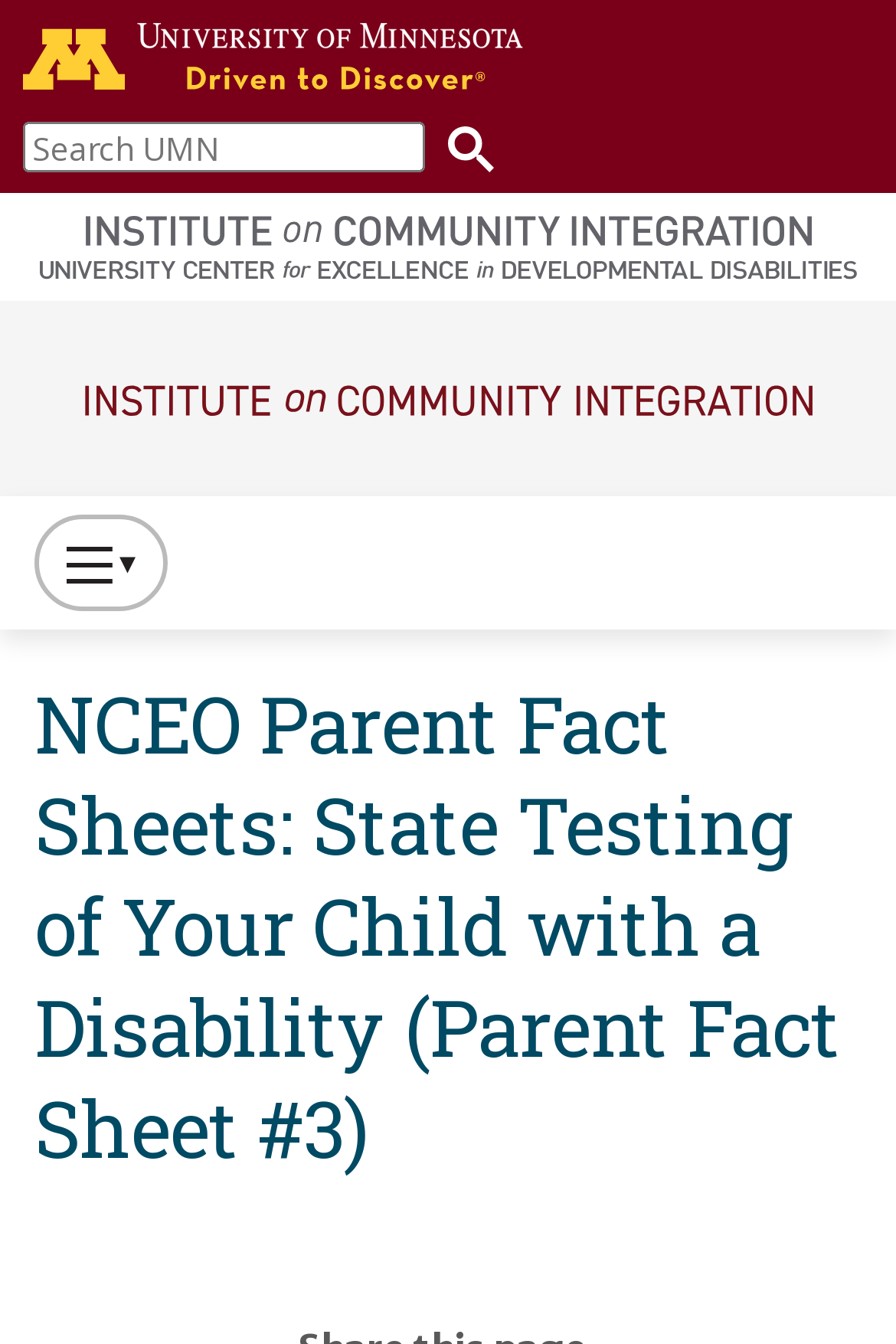Predict the bounding box of the UI element based on the description: "University of Minnesota home page". The coordinates should be four float numbers between 0 and 1, formatted as [left, top, right, bottom].

[0.0, 0.0, 0.609, 0.084]